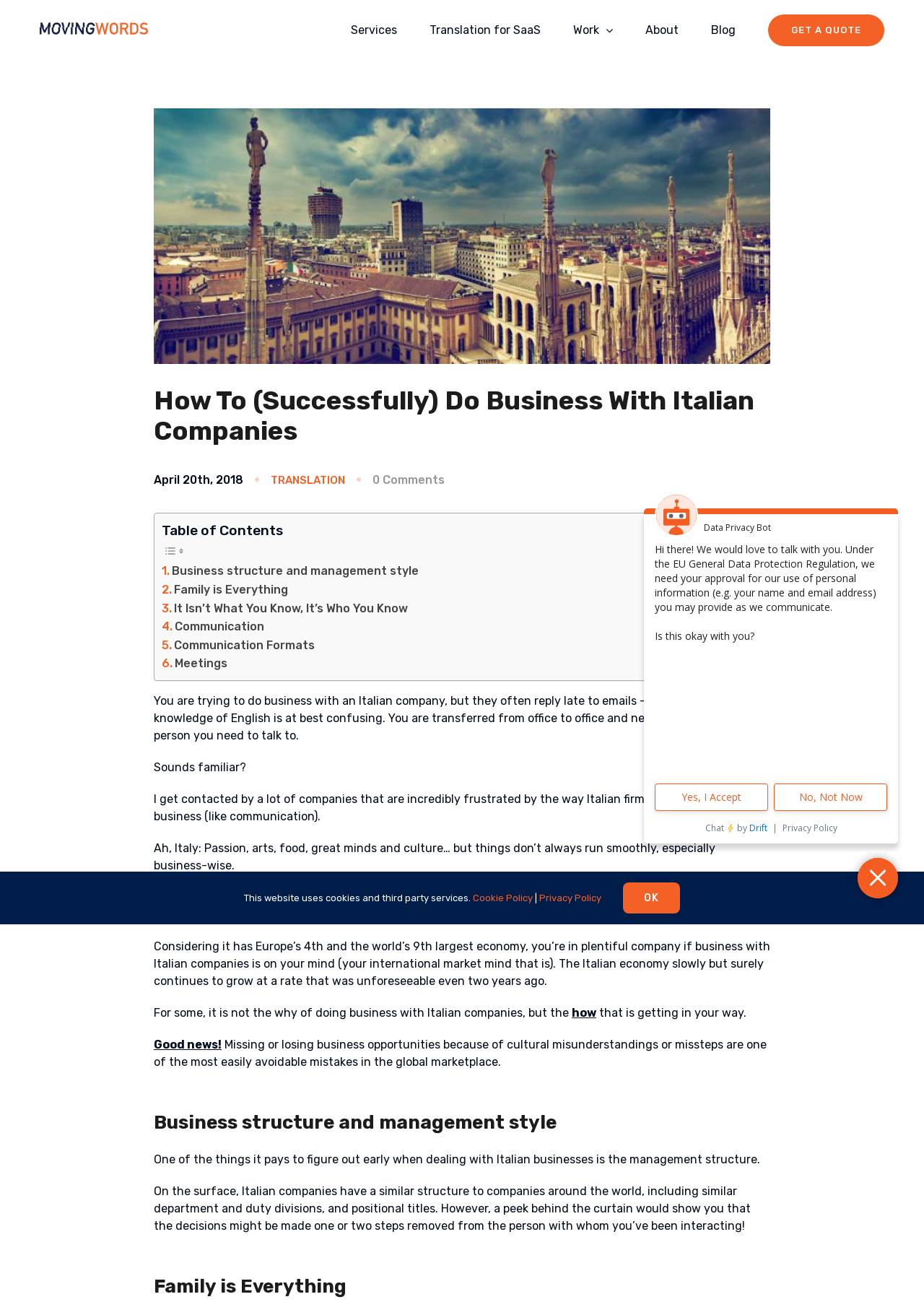Identify the bounding box coordinates of the element to click to follow this instruction: 'View the 'Translation for SaaS' page'. Ensure the coordinates are four float values between 0 and 1, provided as [left, top, right, bottom].

[0.465, 0.0, 0.585, 0.046]